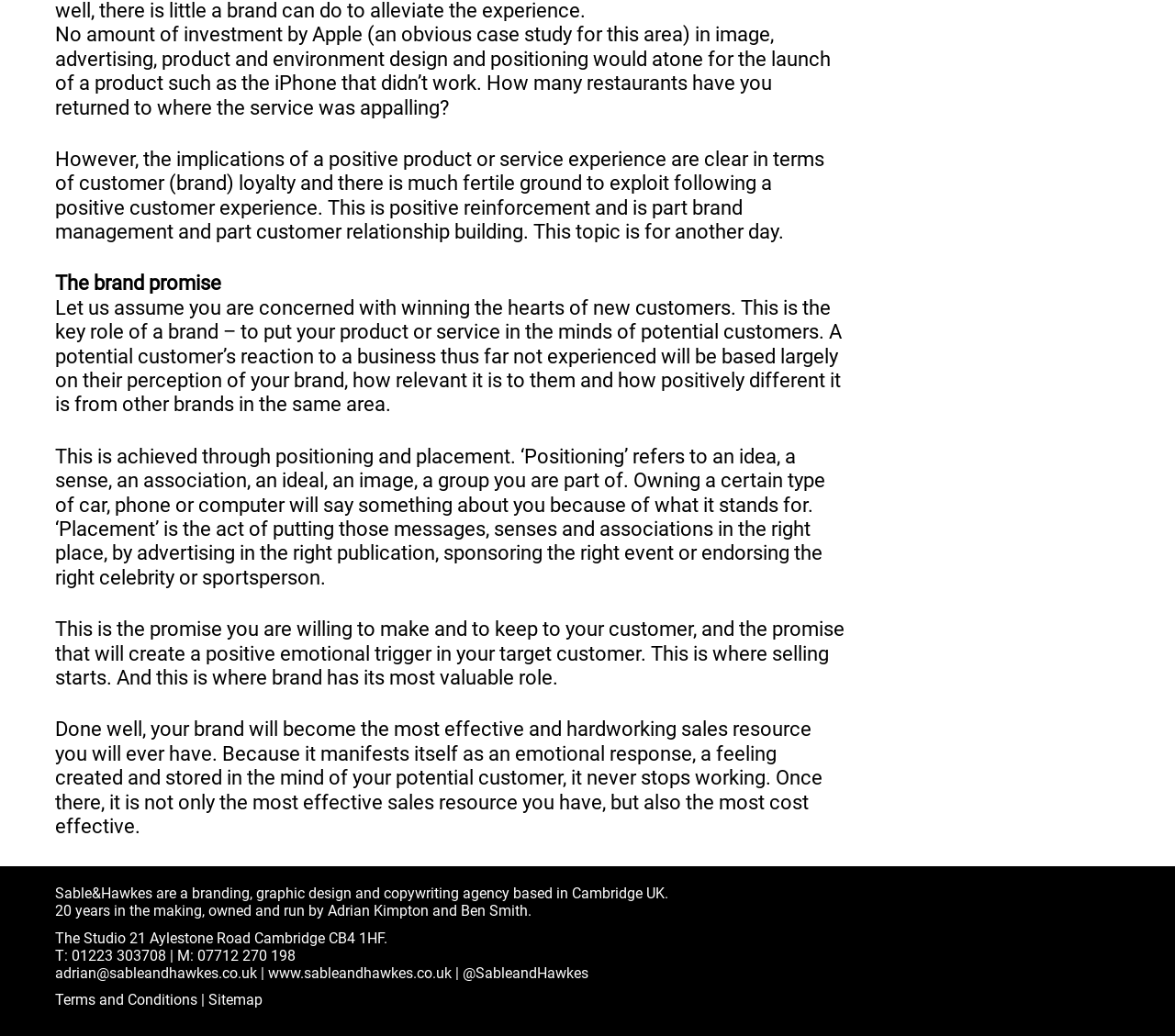Please respond to the question using a single word or phrase:
How long has Sable&Hawkes been in business?

20 years